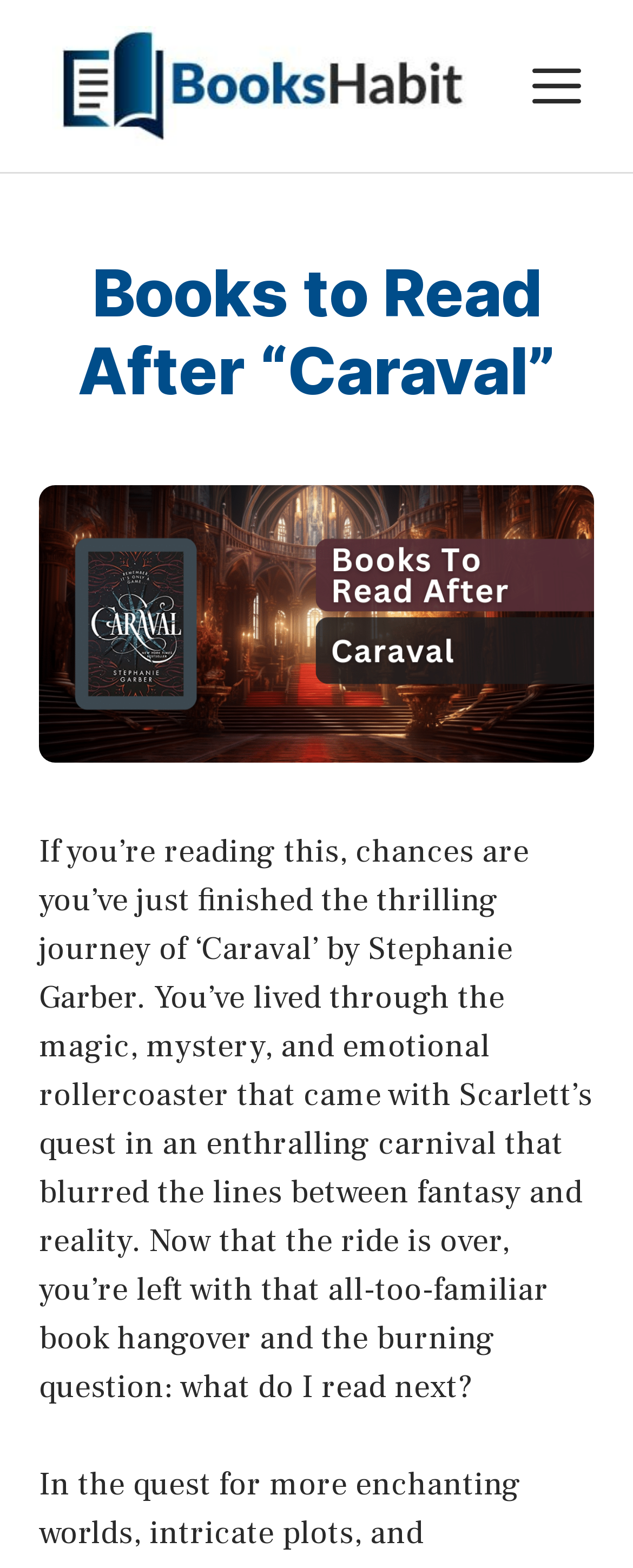Based on the element description: "Menu", identify the UI element and provide its bounding box coordinates. Use four float numbers between 0 and 1, [left, top, right, bottom].

[0.841, 0.034, 0.918, 0.076]